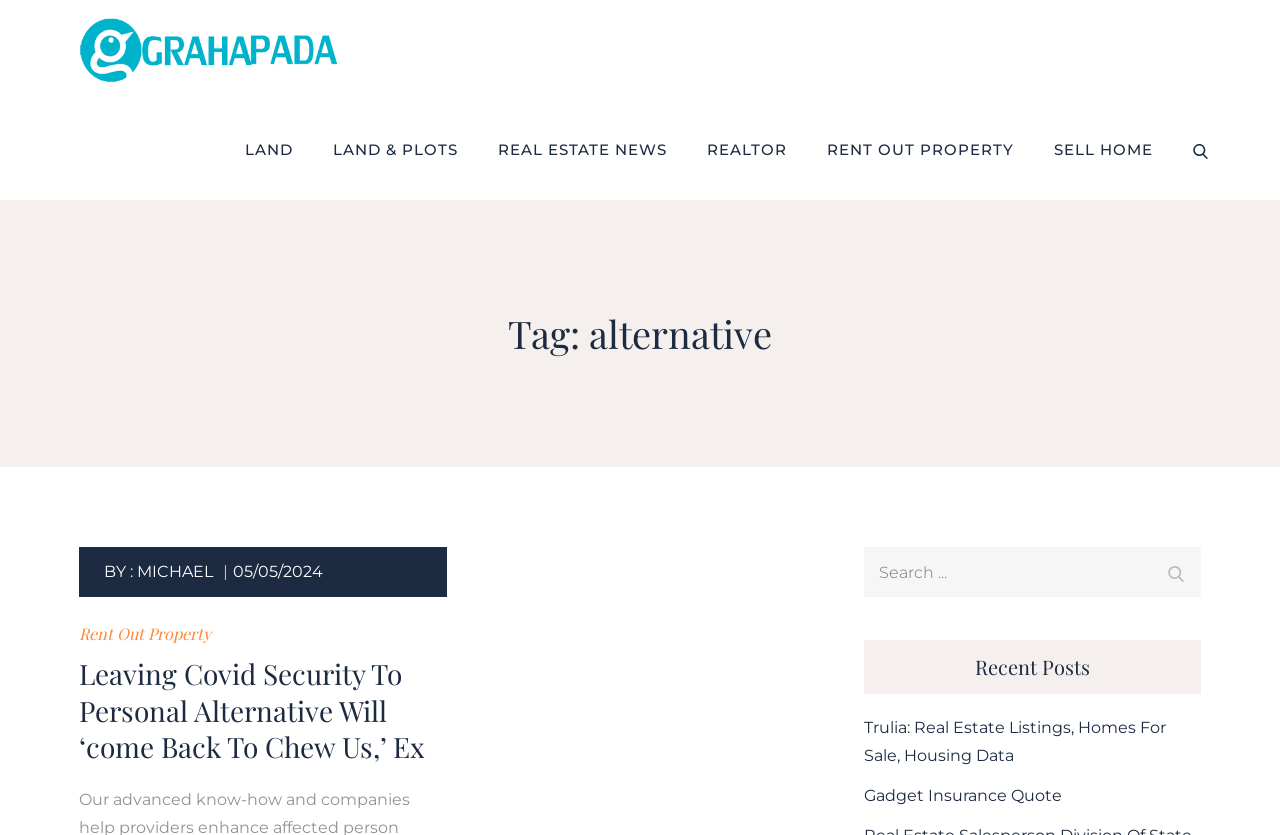What is the purpose of the search bar?
Using the details from the image, give an elaborate explanation to answer the question.

The search bar is located at the bottom of the page, and it has a label 'Search for:' next to it, suggesting that its purpose is to search for posts or articles on the website.